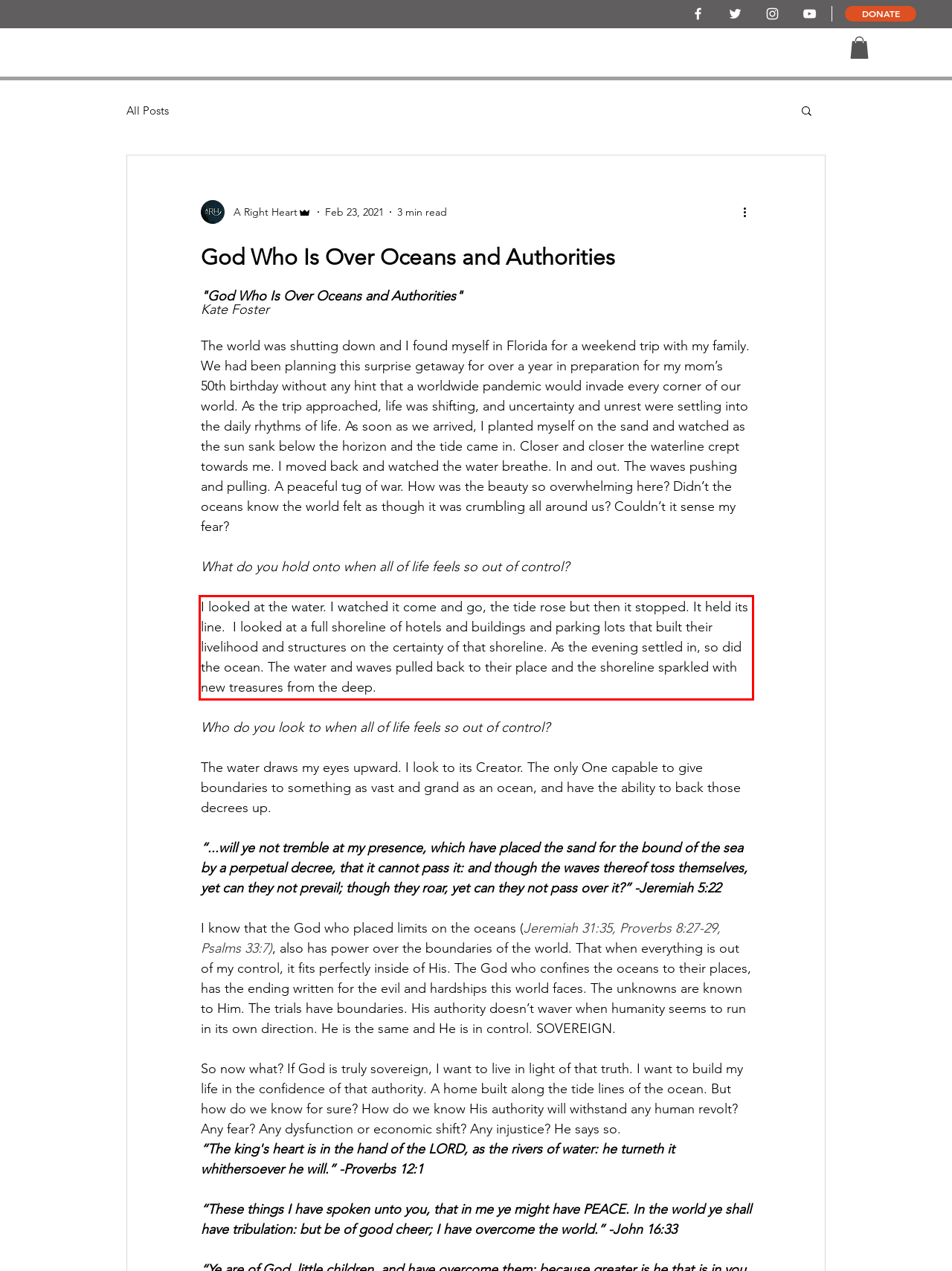Please examine the screenshot of the webpage and read the text present within the red rectangle bounding box.

I looked at the water. I watched it come and go, the tide rose but then it stopped. It held its line. I looked at a full shoreline of hotels and buildings and parking lots that built their livelihood and structures on the certainty of that shoreline. As the evening settled in, so did the ocean. The water and waves pulled back to their place and the shoreline sparkled with new treasures from the deep.